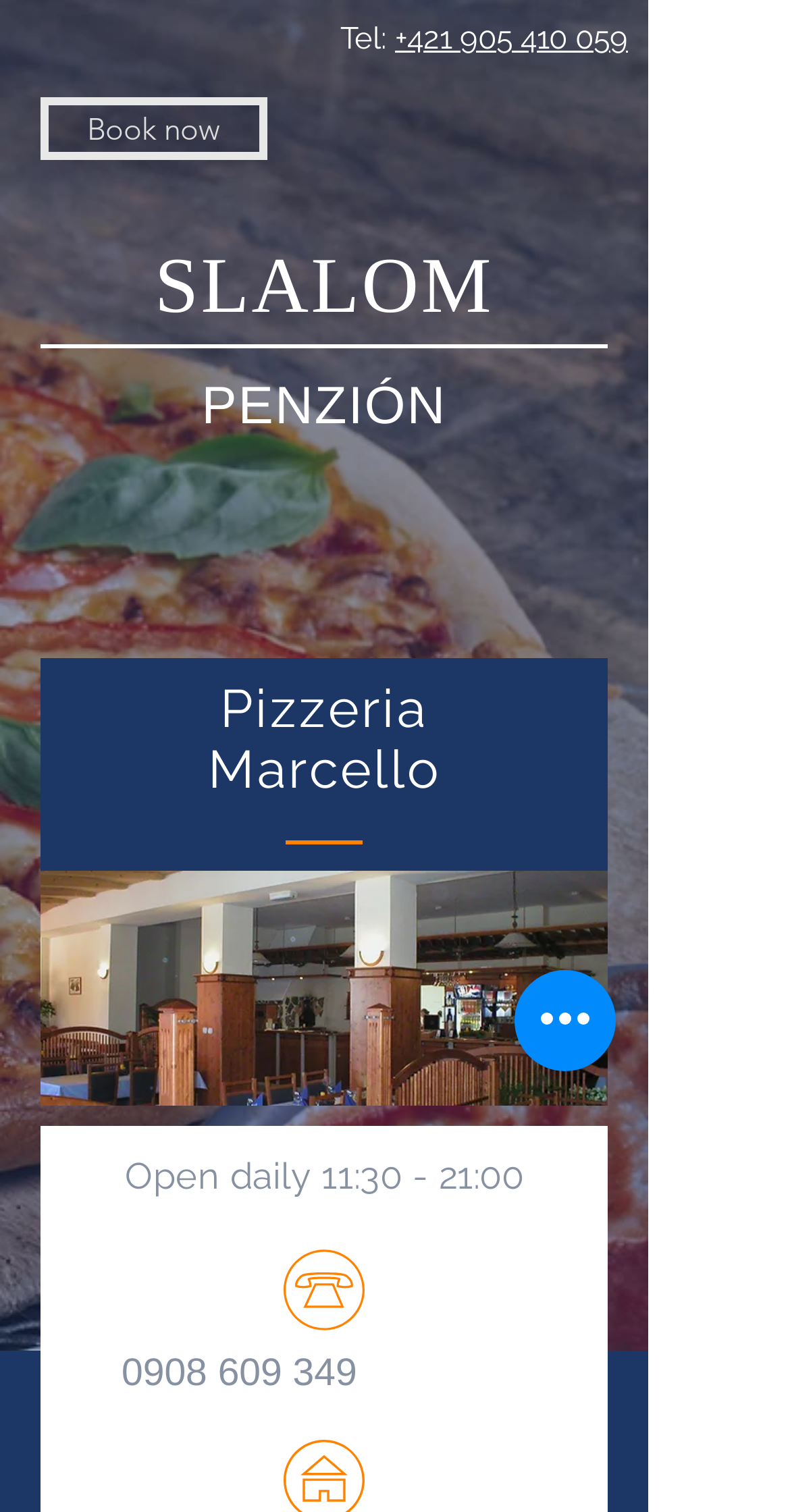Give a one-word or short-phrase answer to the following question: 
What is the daily opening hour of the pizzeria?

11:30 - 21:00